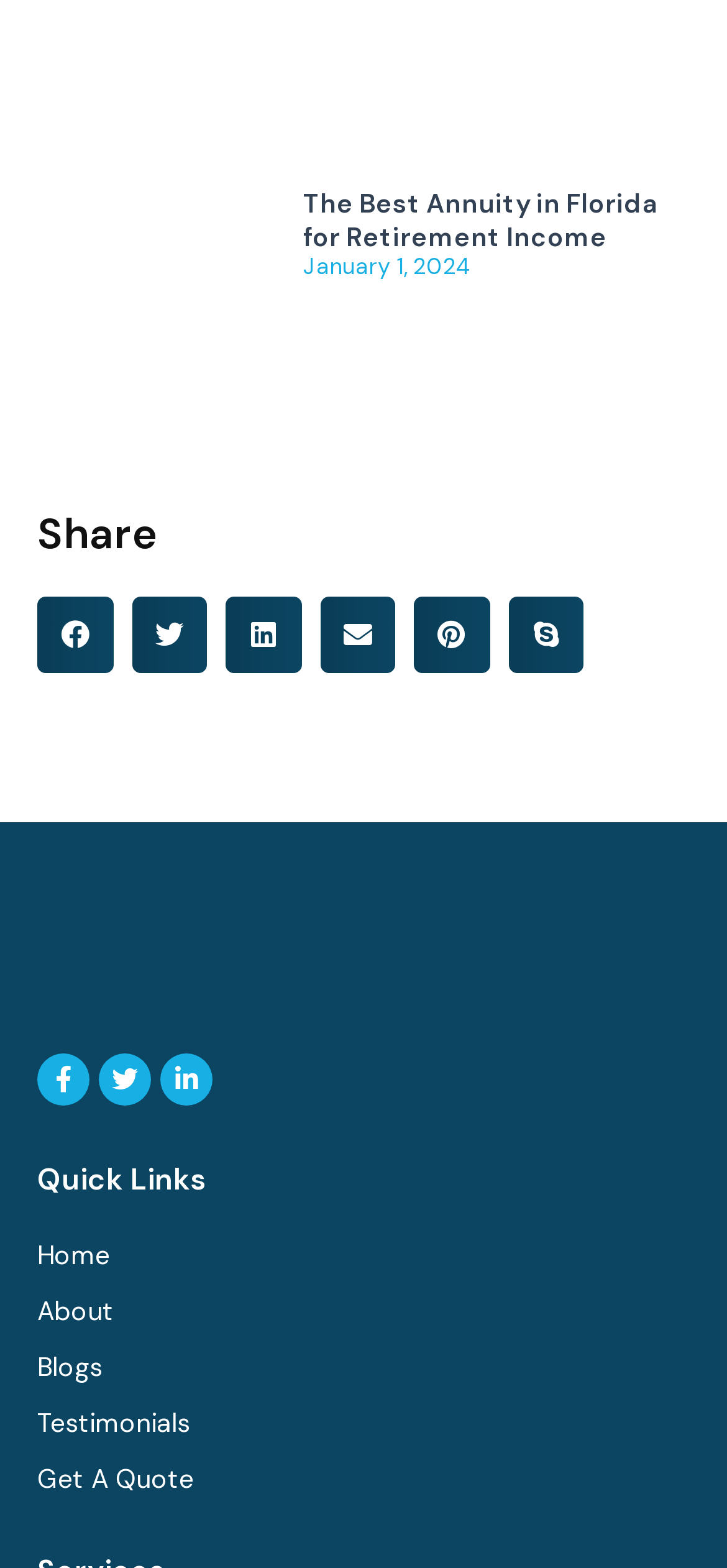Determine the bounding box coordinates of the clickable element to complete this instruction: "View the 'About' page". Provide the coordinates in the format of four float numbers between 0 and 1, [left, top, right, bottom].

[0.051, 0.824, 0.949, 0.848]